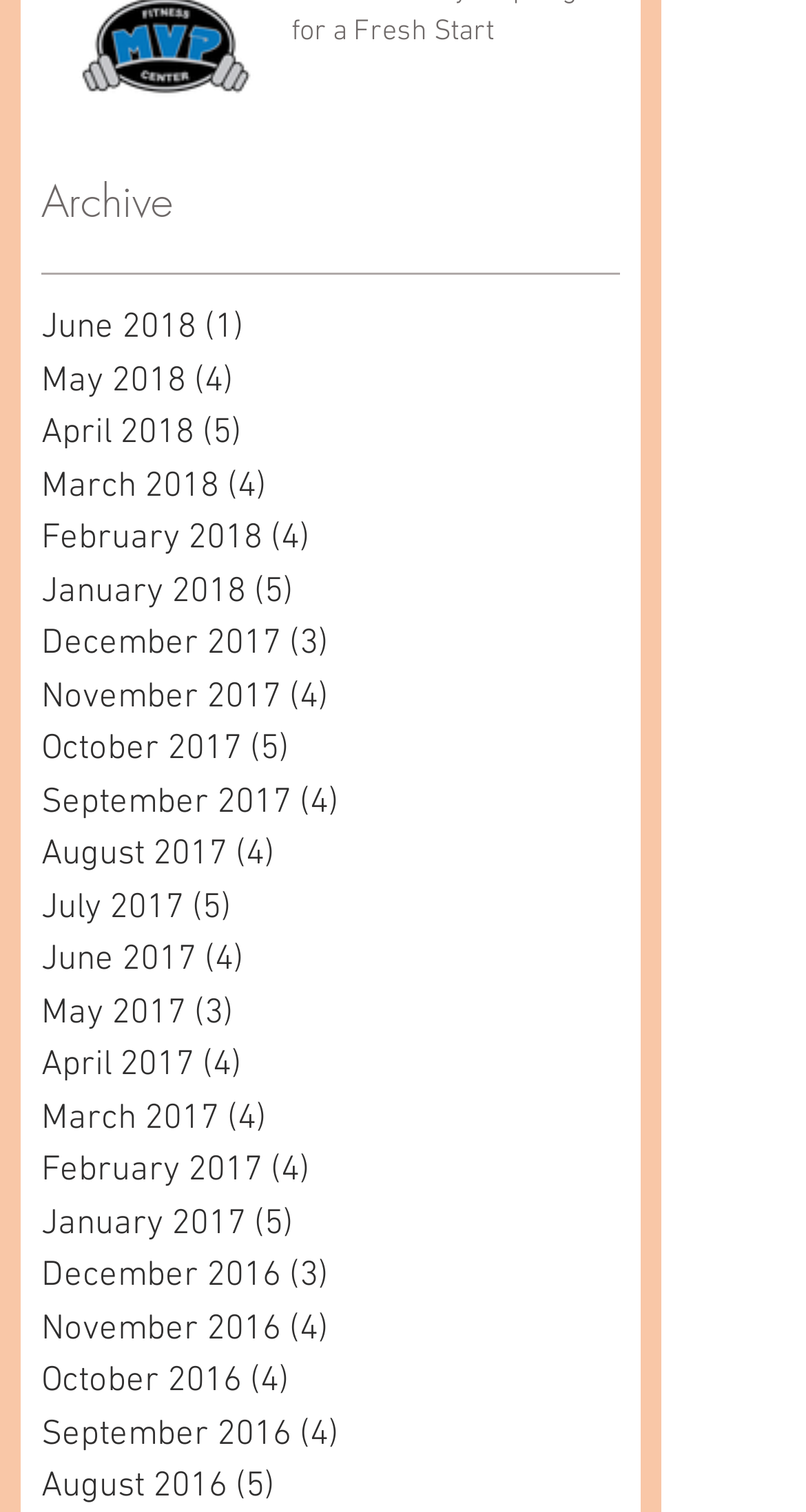Locate the bounding box coordinates of the element you need to click to accomplish the task described by this instruction: "view May 2018 posts".

[0.051, 0.236, 0.769, 0.271]